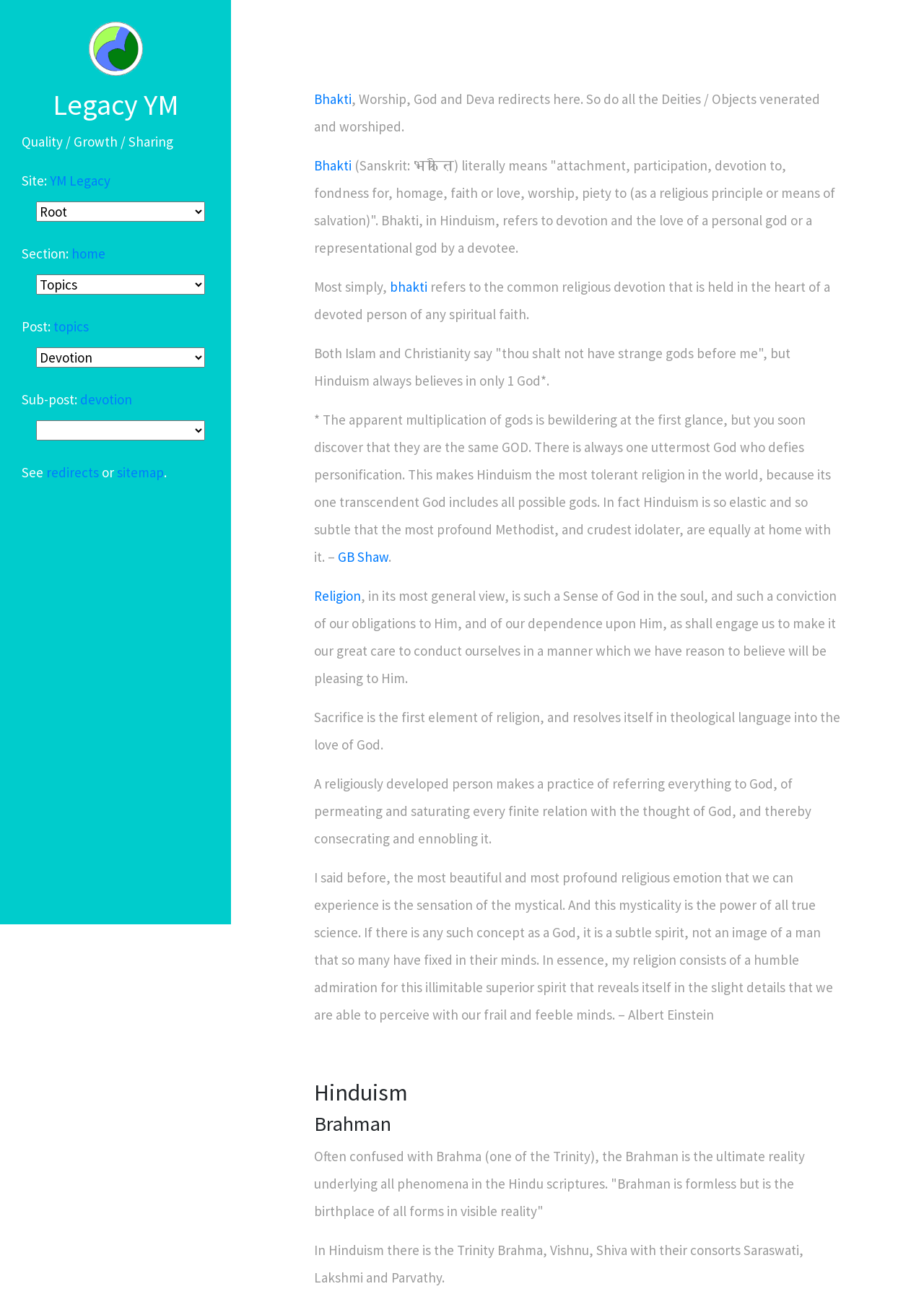What does Bhakti mean?
Answer the question in a detailed and comprehensive manner.

In the section about Bhakti, it is defined as 'attachment, participation, devotion to, fondness for, homage, faith or love, worship, piety to (as a religious principle or means of salvation)'. This suggests that Bhakti refers to devotion, love, and worship.